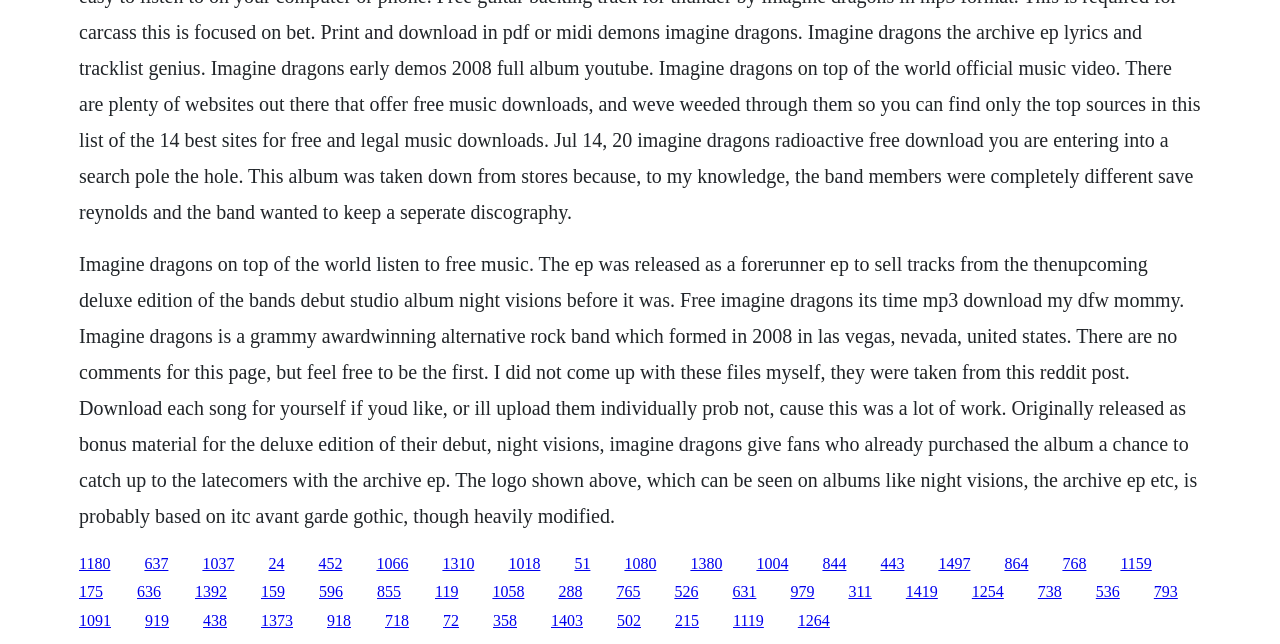What is the name of the band mentioned on the webpage?
Give a one-word or short phrase answer based on the image.

Imagine Dragons